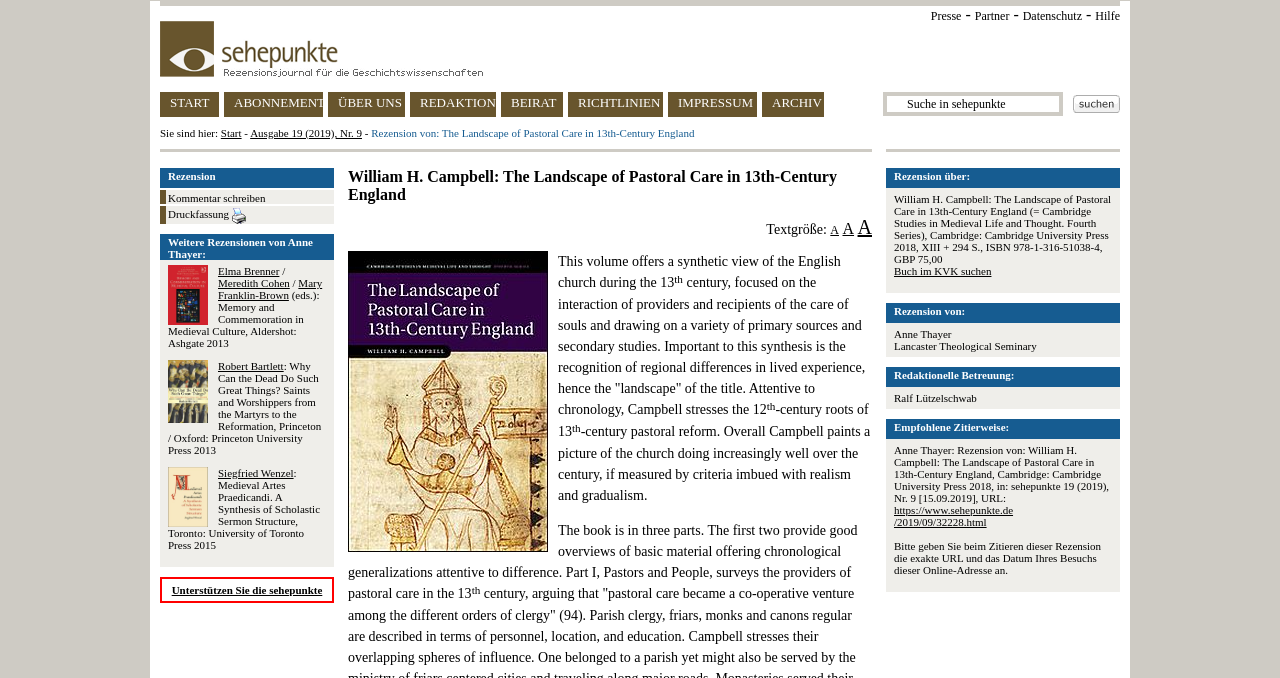Identify the bounding box coordinates of the element to click to follow this instruction: 'Go to the start page'. Ensure the coordinates are four float values between 0 and 1, provided as [left, top, right, bottom].

[0.125, 0.136, 0.171, 0.173]